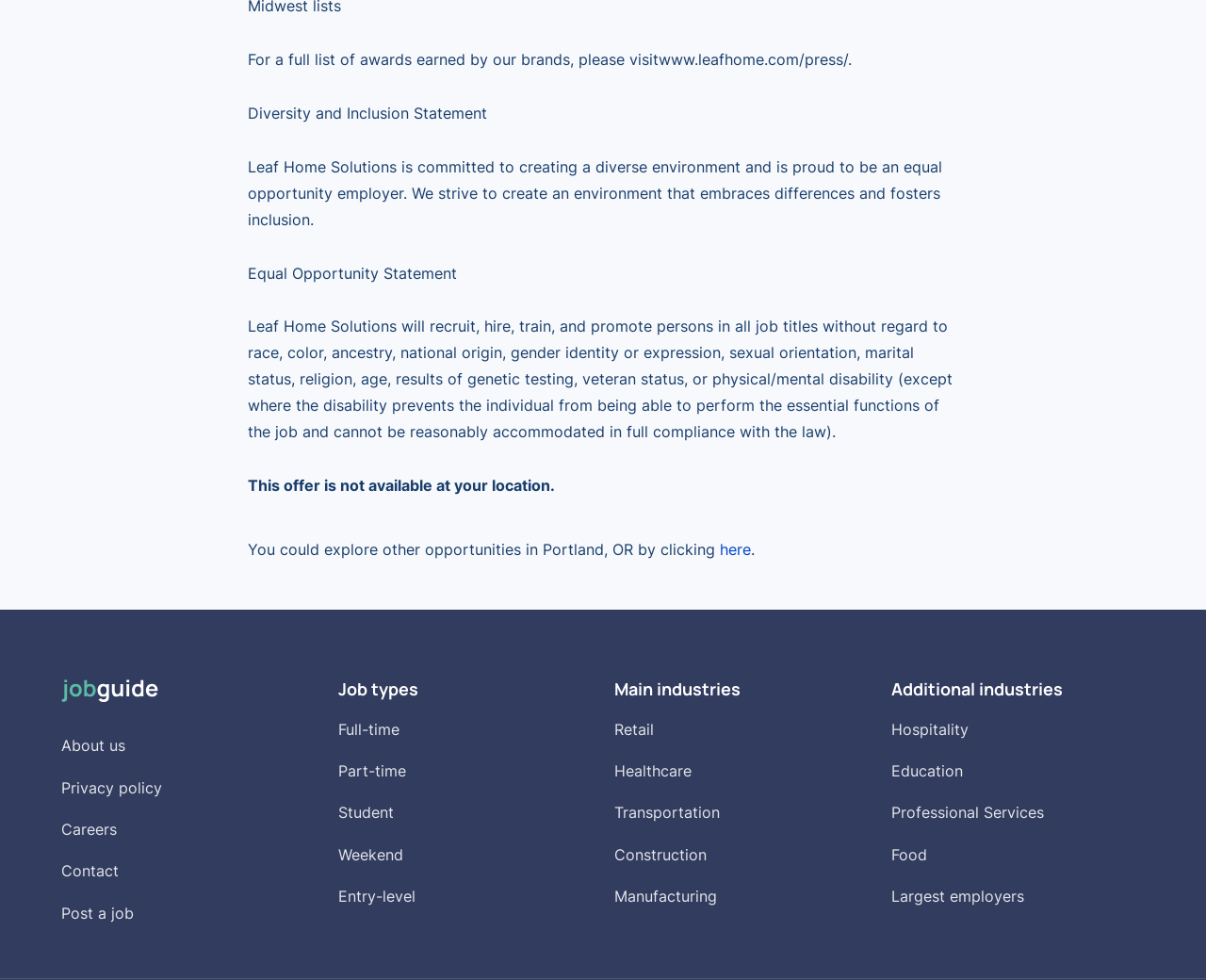Give a one-word or short phrase answer to the question: 
What types of jobs are available?

Full-time, Part-time, etc.